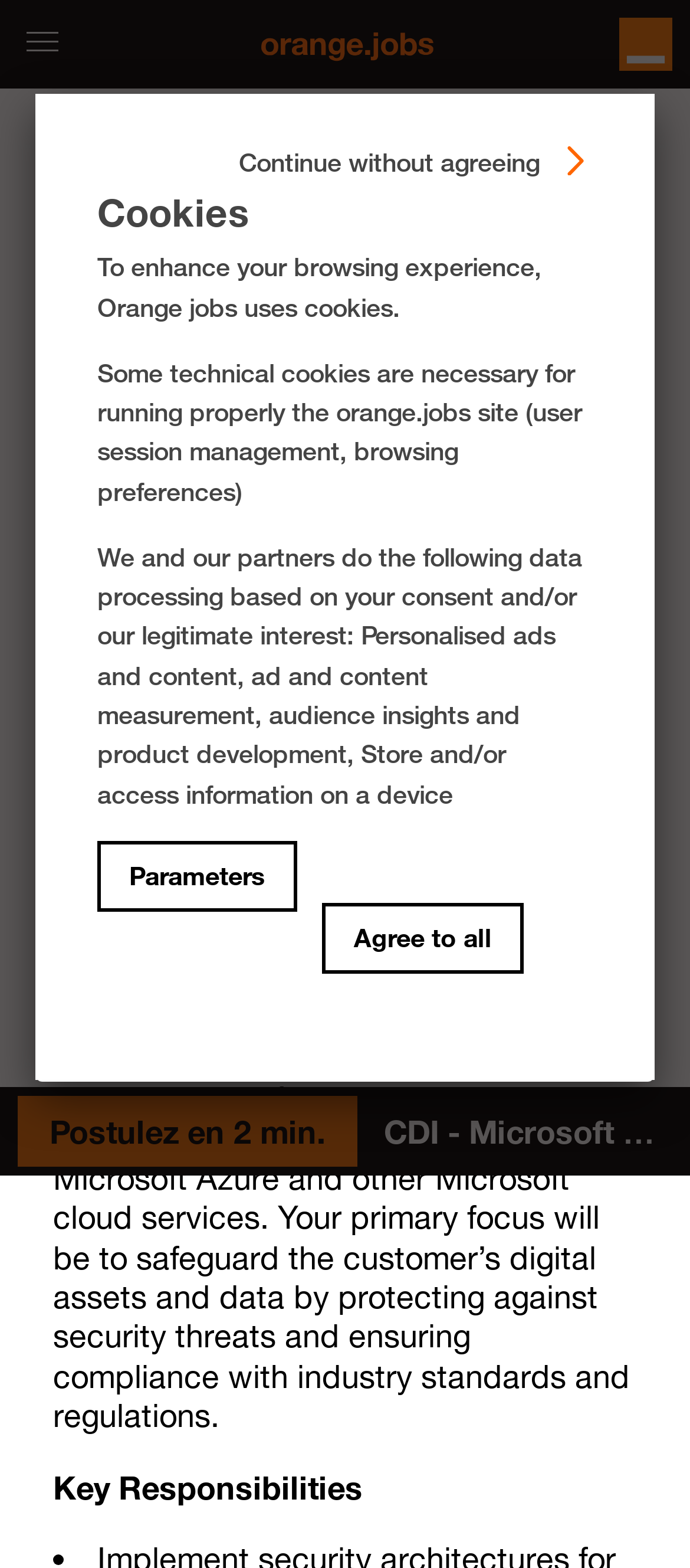Could you specify the bounding box coordinates for the clickable section to complete the following instruction: "Apply for the job"?

[0.026, 0.699, 0.518, 0.744]